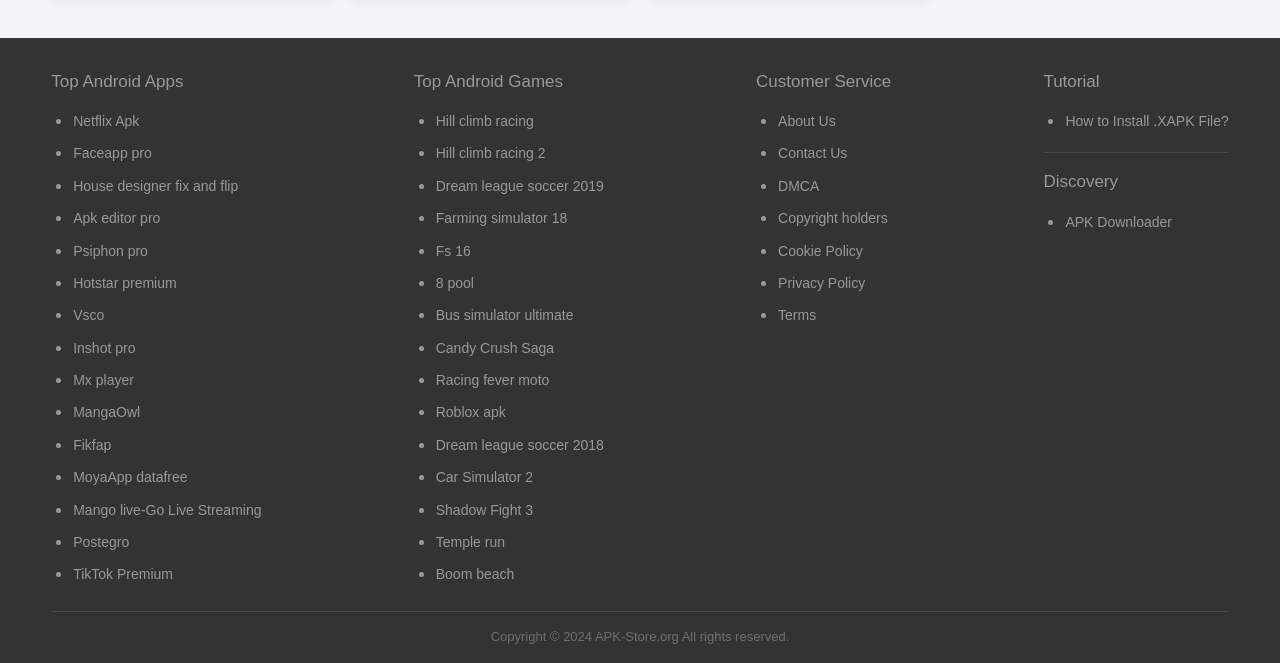Please look at the image and answer the question with a detailed explanation: What is the last item listed under 'Customer Service'?

The last item listed under 'Customer Service' is 'Terms', which is indicated by the link element with OCR text 'Terms' at coordinates [0.608, 0.451, 0.638, 0.5].